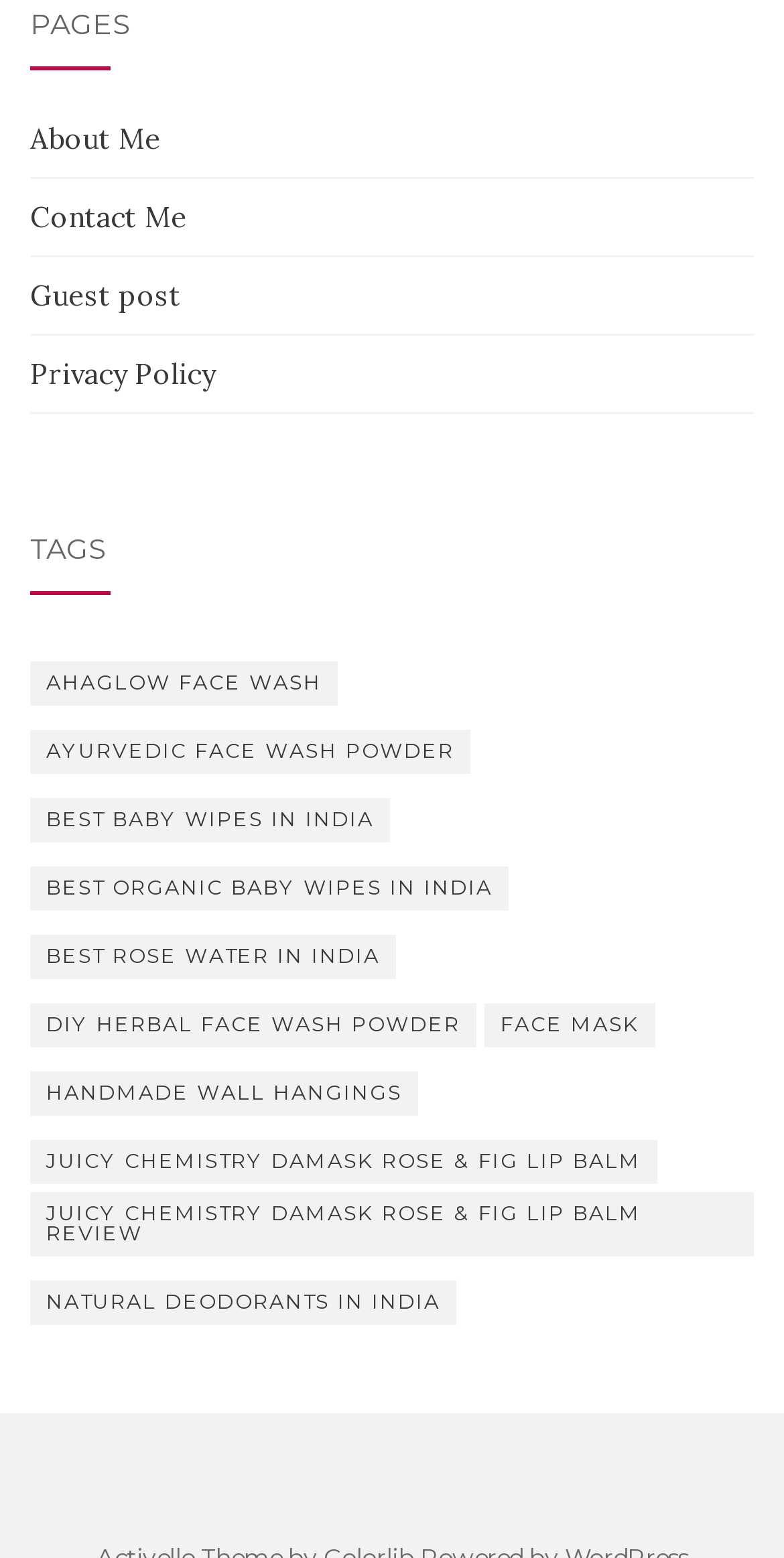How many links are under the 'TAGS' heading?
Please respond to the question thoroughly and include all relevant details.

I counted the number of links under the 'TAGS' heading, starting from 'Ahaglow Face Wash (1 item)' to 'Natural Deodorants in India (1 item)'. There are 15 links in total.